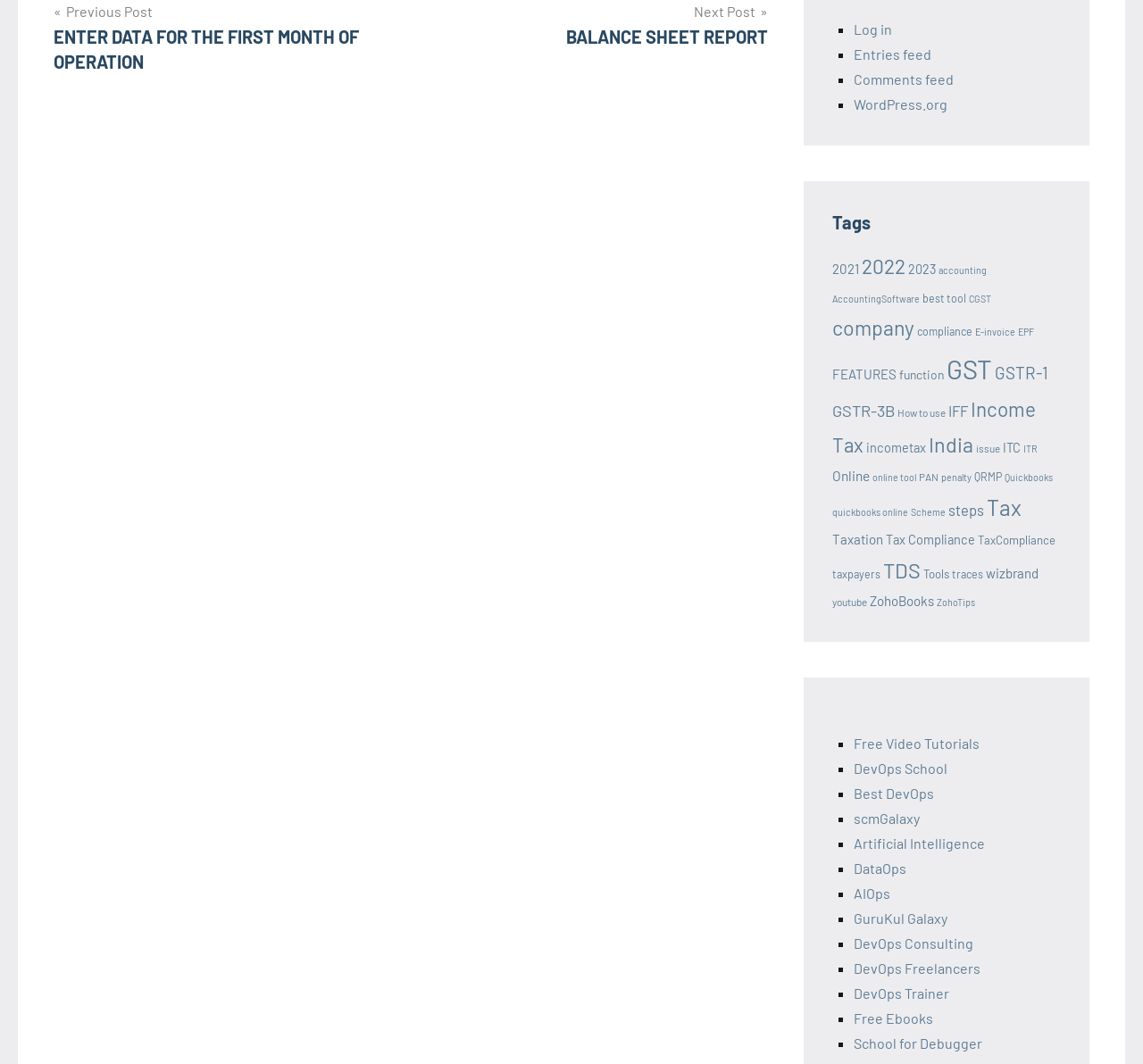What type of links are listed under 'Tags'?
Give a detailed and exhaustive answer to the question.

The links listed under 'Tags' have labels such as '2021', '2022', 'accounting', 'GST', etc., which suggests that they are category links or tags that help users navigate to specific topics or categories on the webpage.